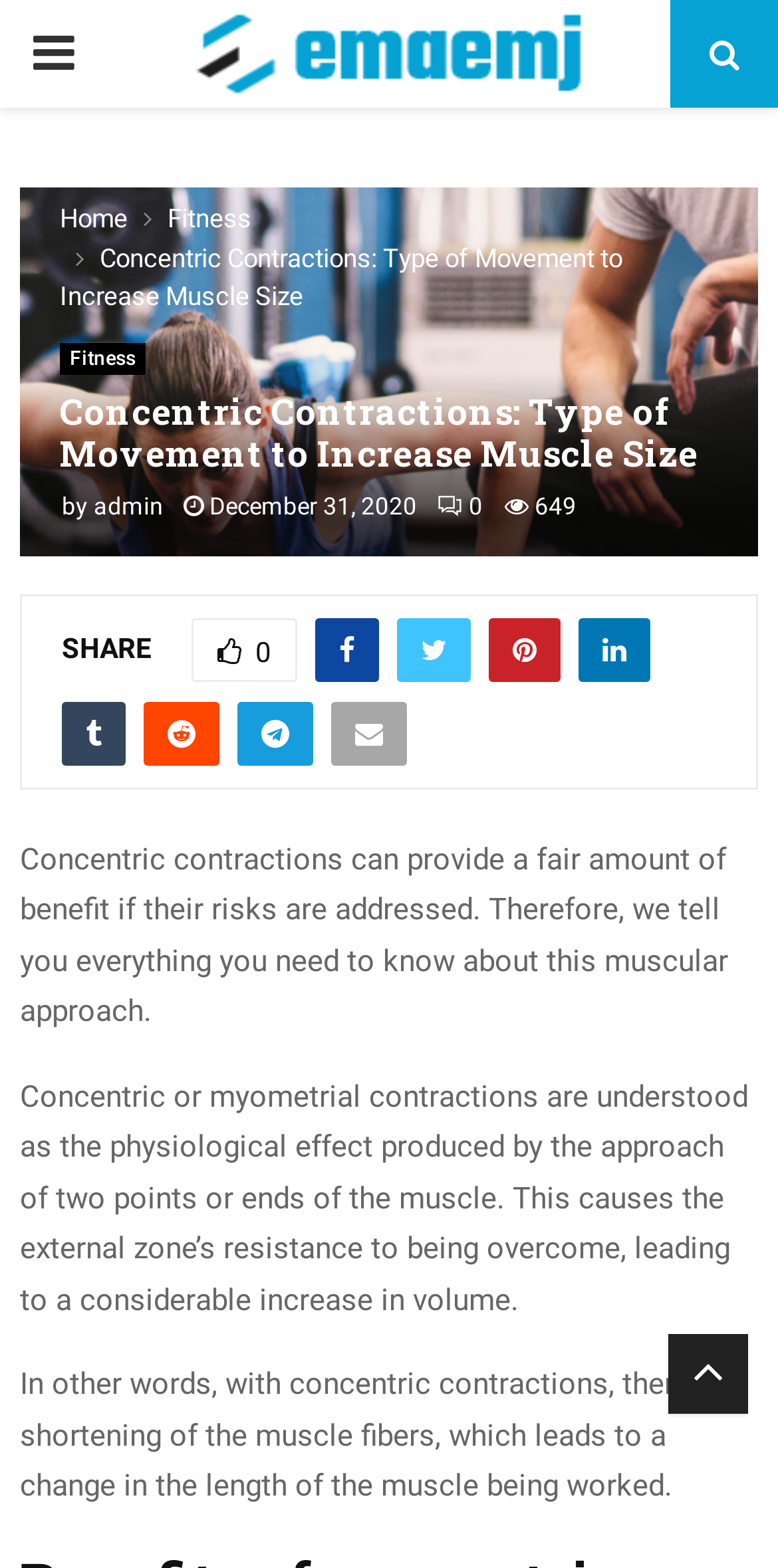Please identify the bounding box coordinates of the element's region that needs to be clicked to fulfill the following instruction: "Read the article about concentric contractions". The bounding box coordinates should consist of four float numbers between 0 and 1, i.e., [left, top, right, bottom].

[0.077, 0.155, 0.8, 0.198]